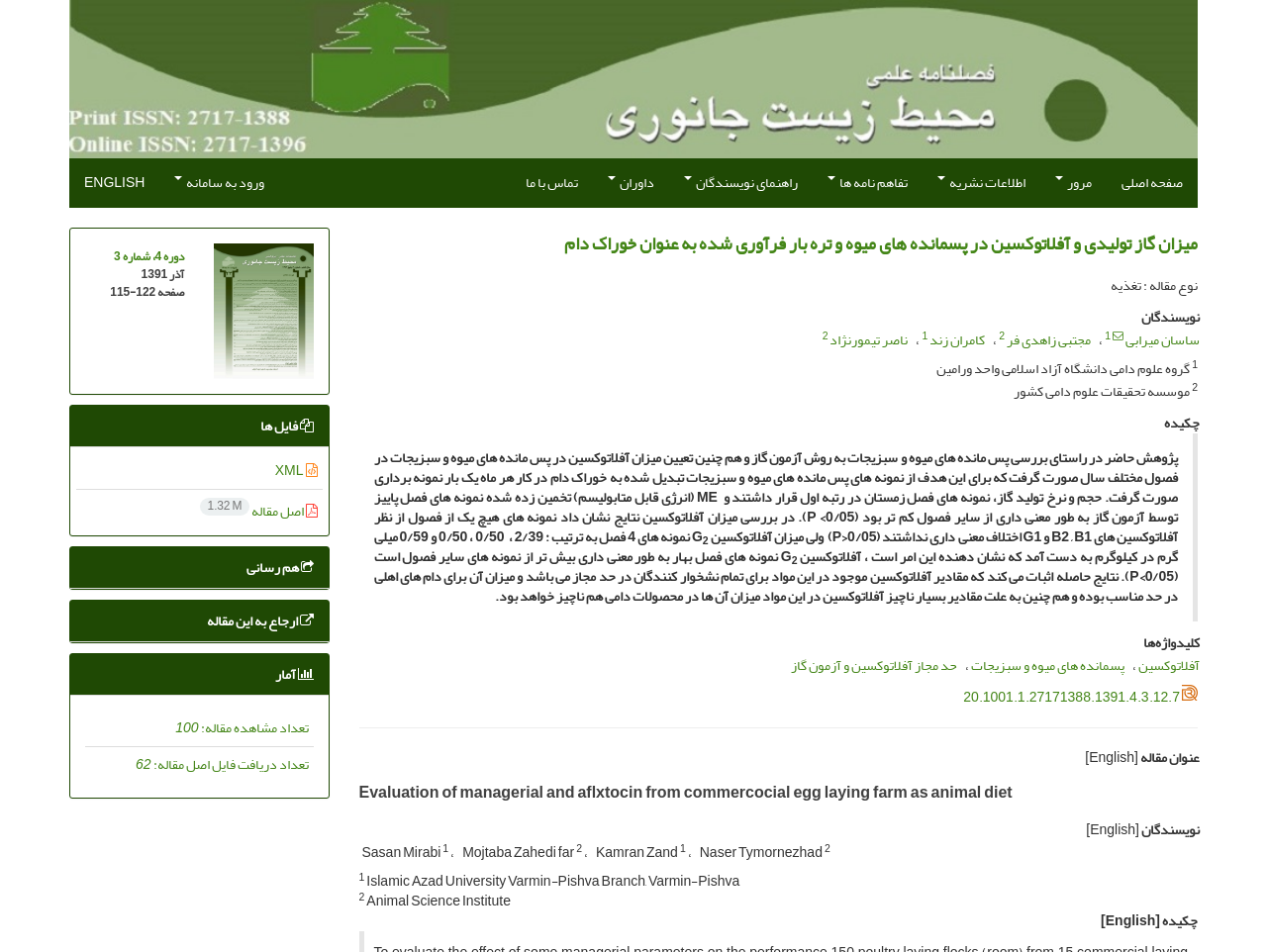Please identify the bounding box coordinates of the element's region that I should click in order to complete the following instruction: "read the abstract". The bounding box coordinates consist of four float numbers between 0 and 1, i.e., [left, top, right, bottom].

[0.295, 0.467, 0.93, 0.578]